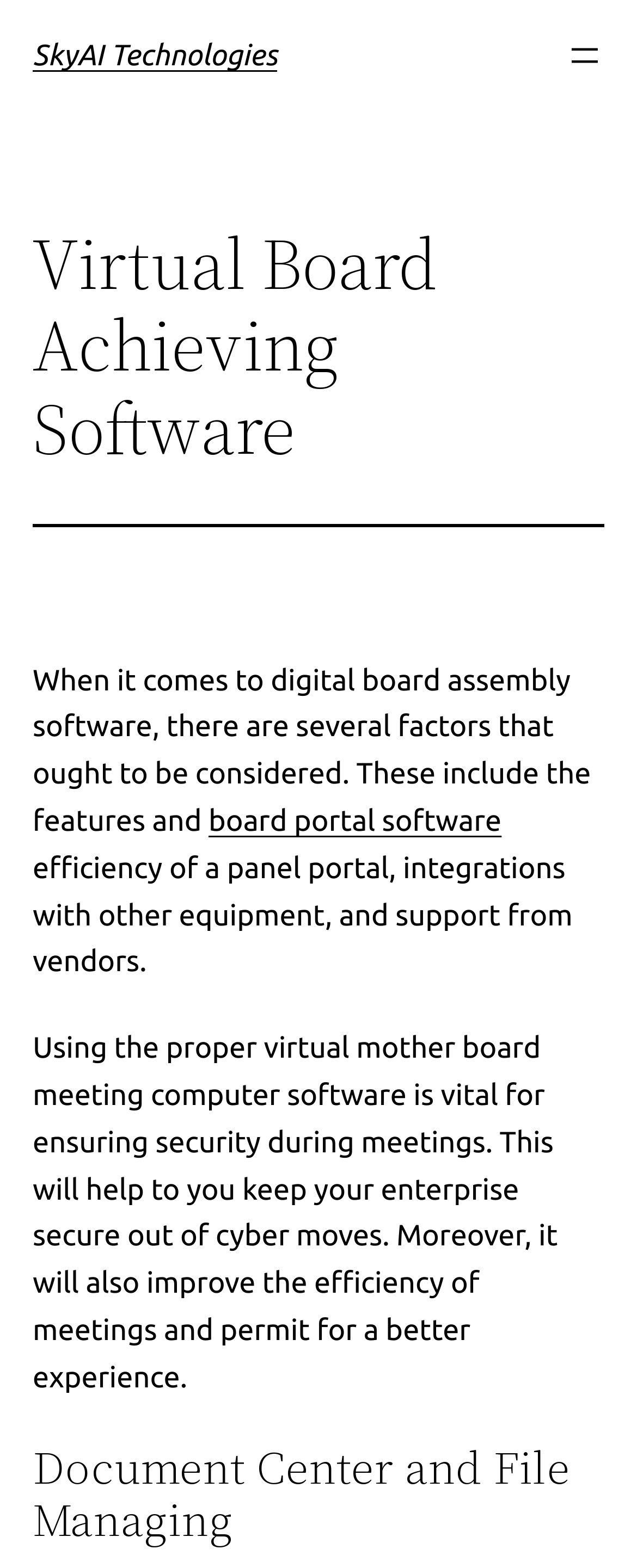Offer an in-depth caption of the entire webpage.

The webpage is about virtual board achieving software, specifically highlighting the importance of considering factors such as features, efficiency, integrations, and support when selecting a digital board assembly software. 

At the top left of the page, there is a heading "SkyAI Technologies" which is also a link. To the right of it, there is a button "Open menu". Below the heading, there is another heading "Virtual Board Achieving Software" which spans almost the entire width of the page. 

Underneath the second heading, there is a horizontal separator line. Following the separator, there is a block of text that explains the importance of considering various factors when choosing a digital board assembly software. Within this text, the phrase "board portal software" is a link. 

Below this text, there is another paragraph that discusses the benefits of using the proper virtual board meeting software, including ensuring security and improving meeting efficiency. 

At the bottom of the page, there is a heading "Document Center and File Managing".